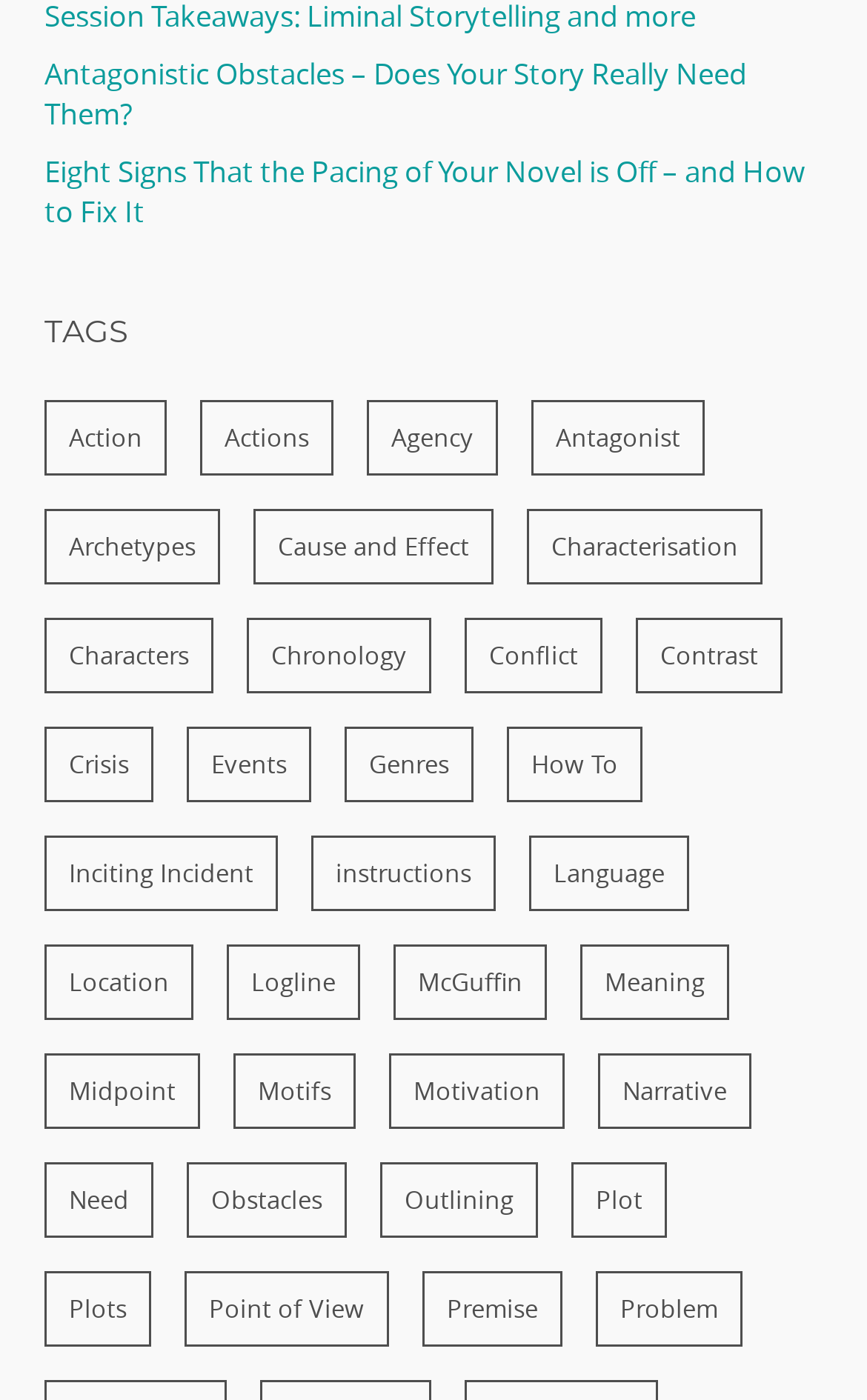What is the category with the most subtopics on this webpage?
Provide a fully detailed and comprehensive answer to the question.

I looked at the number of items associated with each category and found that the 'Narrative' category has 34 items, which is the highest number among all categories.